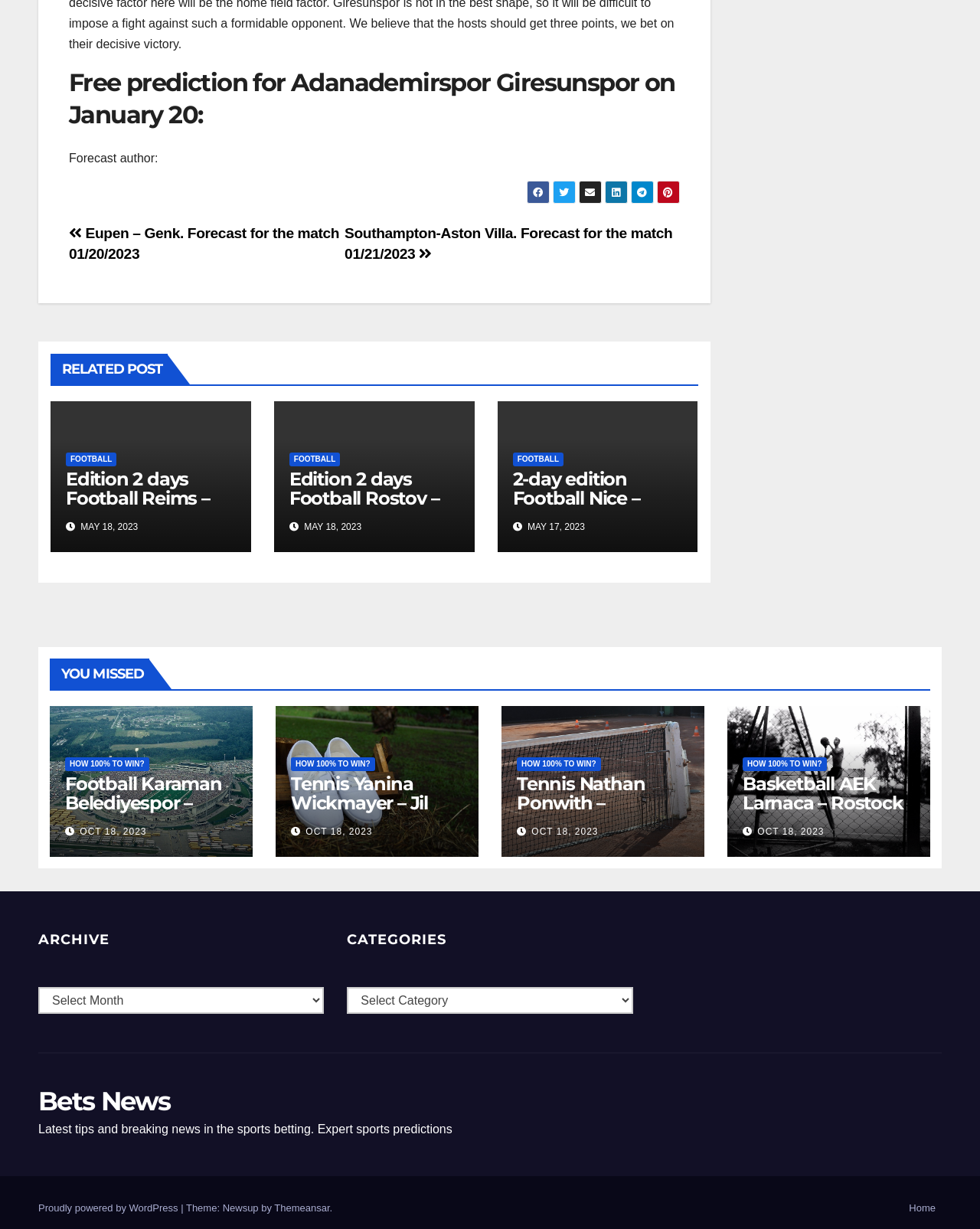Pinpoint the bounding box coordinates of the element that must be clicked to accomplish the following instruction: "Read the 'Bets News' article". The coordinates should be in the format of four float numbers between 0 and 1, i.e., [left, top, right, bottom].

[0.039, 0.883, 0.174, 0.909]